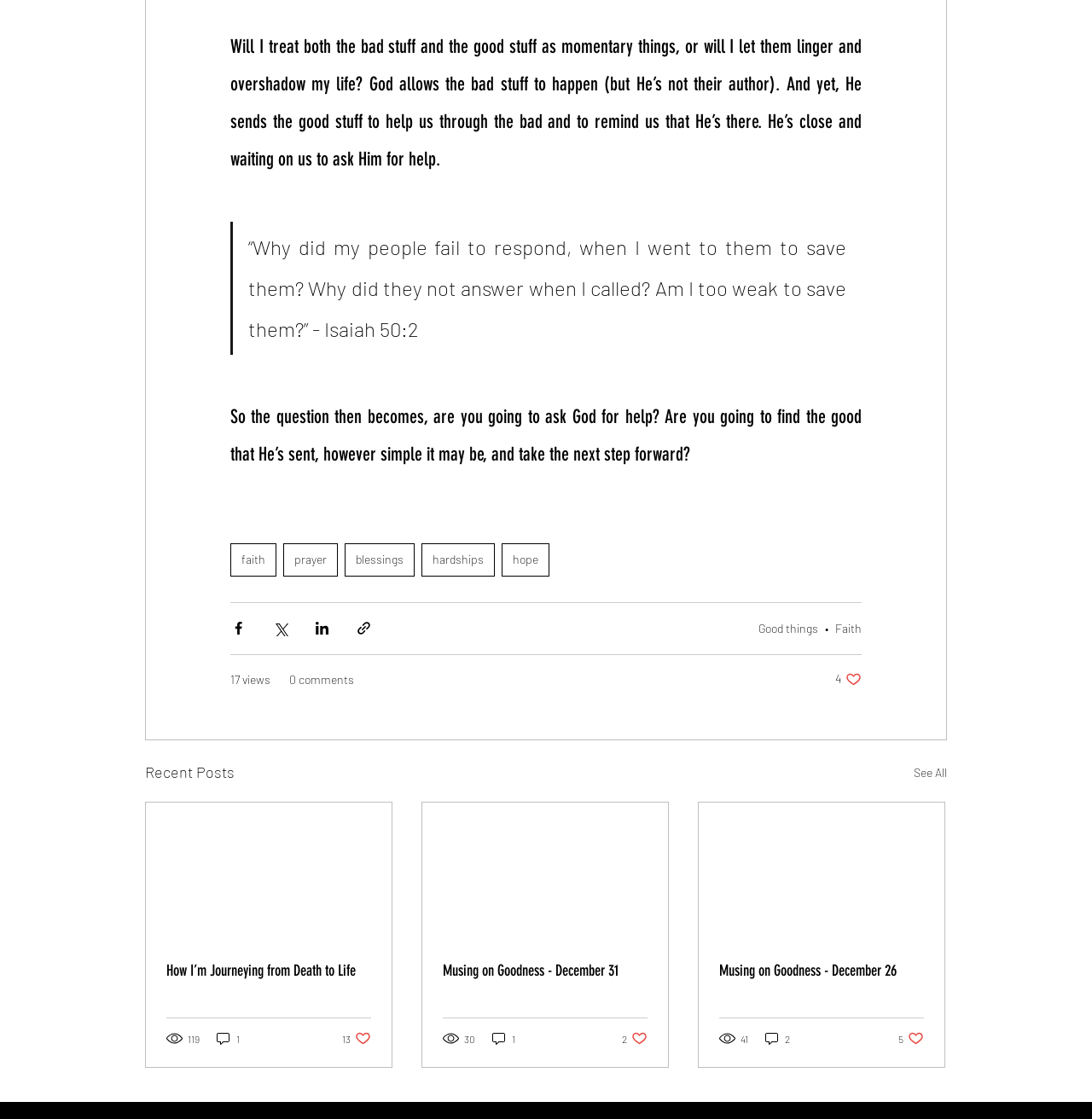Using the format (top-left x, top-left y, bottom-right x, bottom-right y), provide the bounding box coordinates for the described UI element. All values should be floating point numbers between 0 and 1: Good things

[0.695, 0.555, 0.749, 0.568]